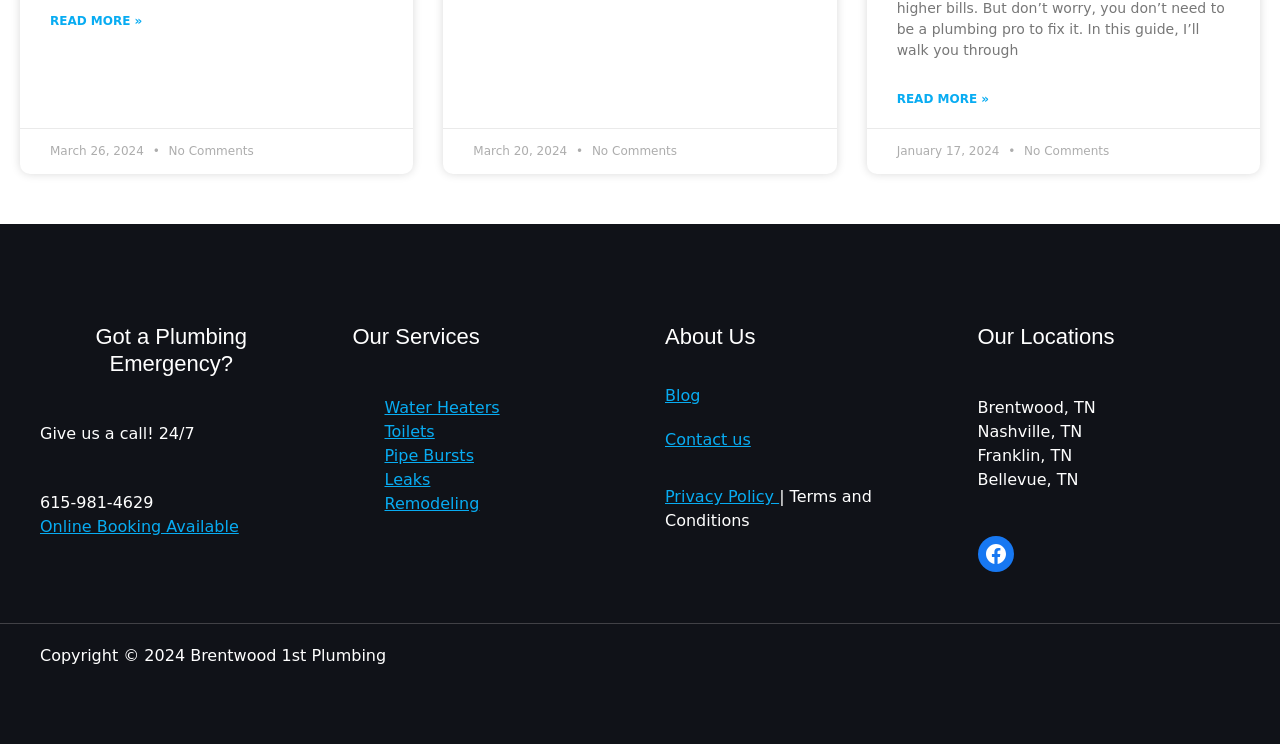Based on the image, please respond to the question with as much detail as possible:
What is the copyright year of the website?

I found the copyright year by looking at the StaticText element with the content 'Copyright © 2024 Brentwood 1st Plumbing' at the bottom of the webpage.